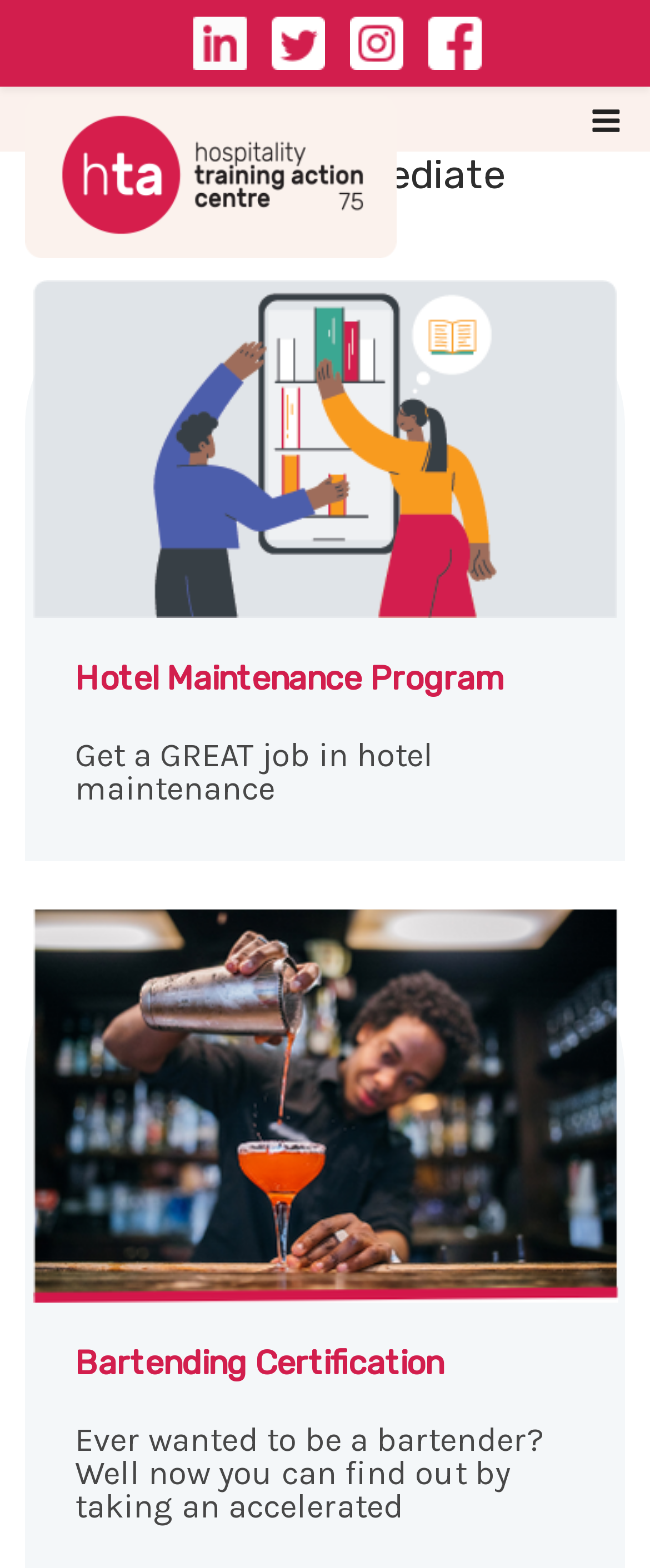Please use the details from the image to answer the following question comprehensively:
What is the topic of the first training program?

The topic of the first training program can be determined by looking at the article section of the webpage, which contains a heading 'Hotel Maintenance Program' and a link with the same text.